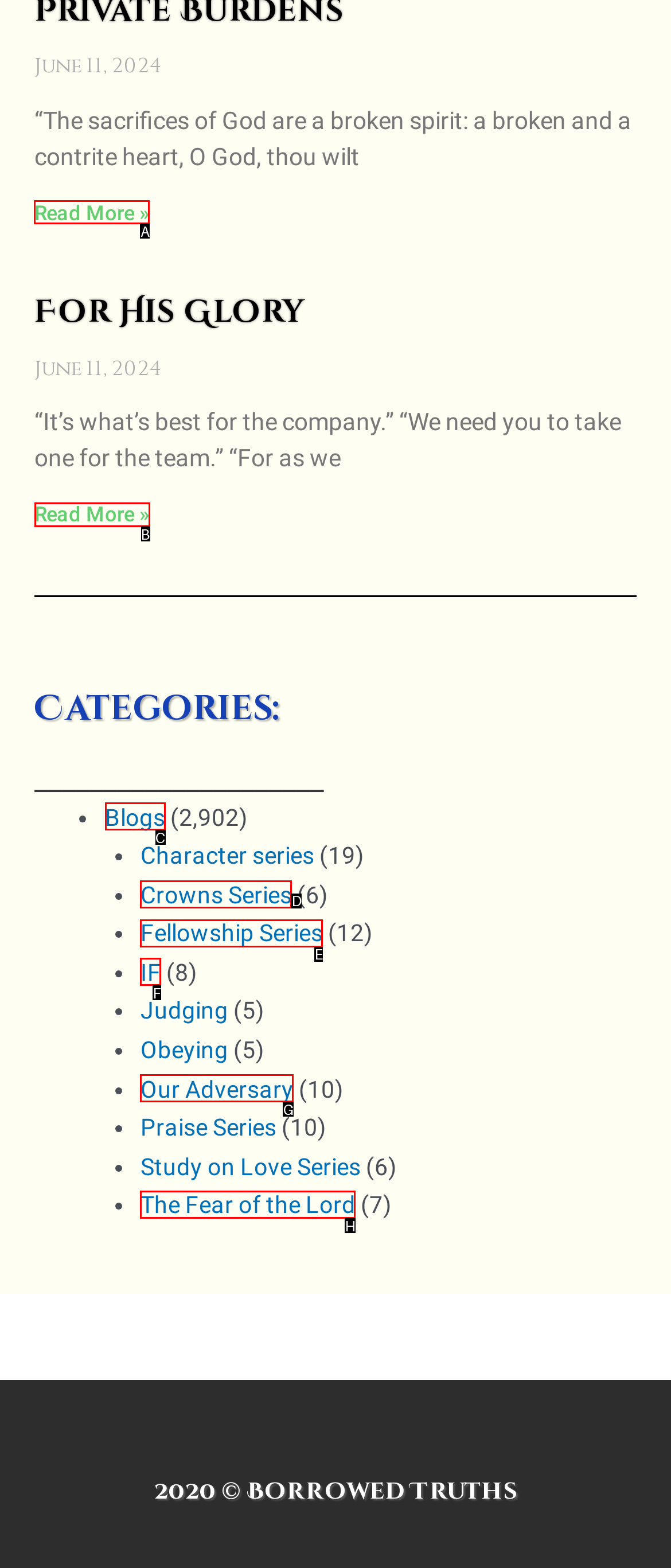Determine which HTML element should be clicked for this task: Read more about Private Burdens
Provide the option's letter from the available choices.

A